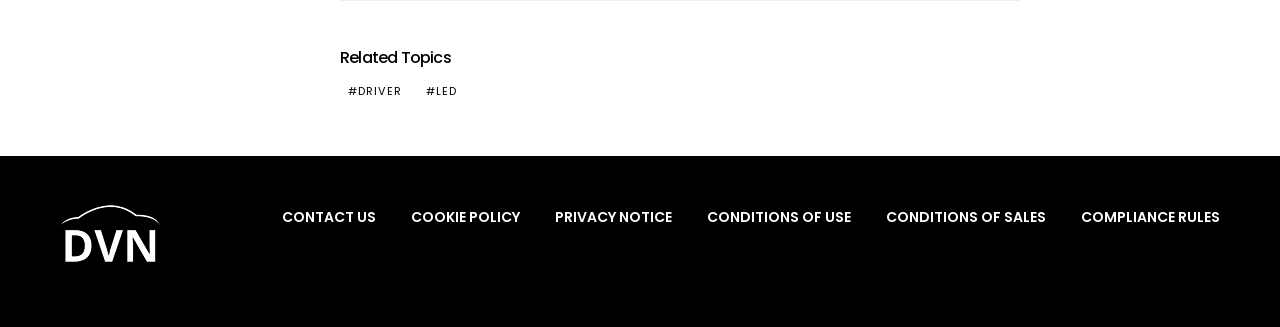What is the first related topic?
Analyze the image and deliver a detailed answer to the question.

The first related topic is 'DRIVER' which is a link located at the top of the webpage with a bounding box of [0.266, 0.254, 0.32, 0.304].